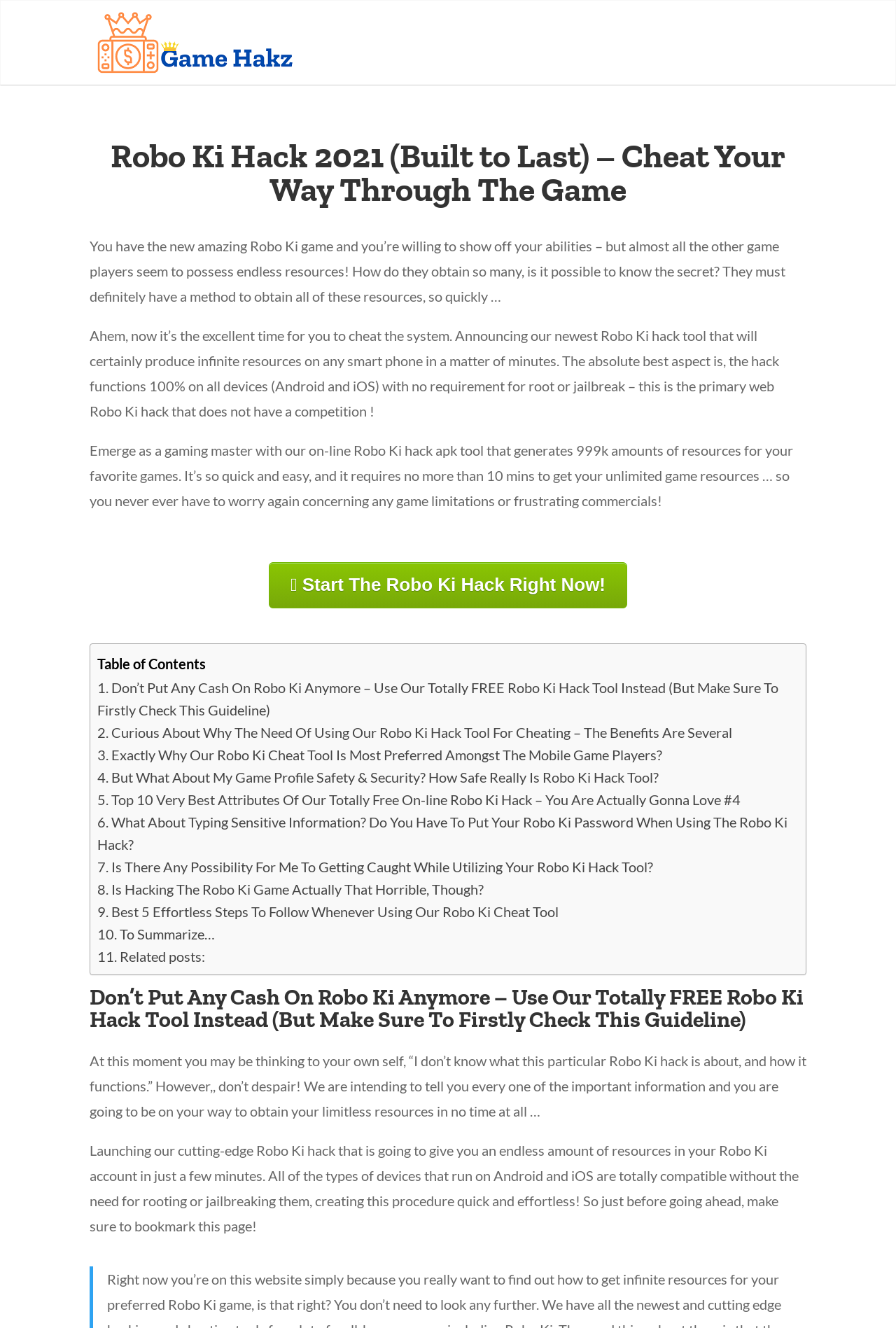Please specify the bounding box coordinates of the clickable region to carry out the following instruction: "Read the 'Table of Contents'". The coordinates should be four float numbers between 0 and 1, in the format [left, top, right, bottom].

[0.109, 0.493, 0.23, 0.506]